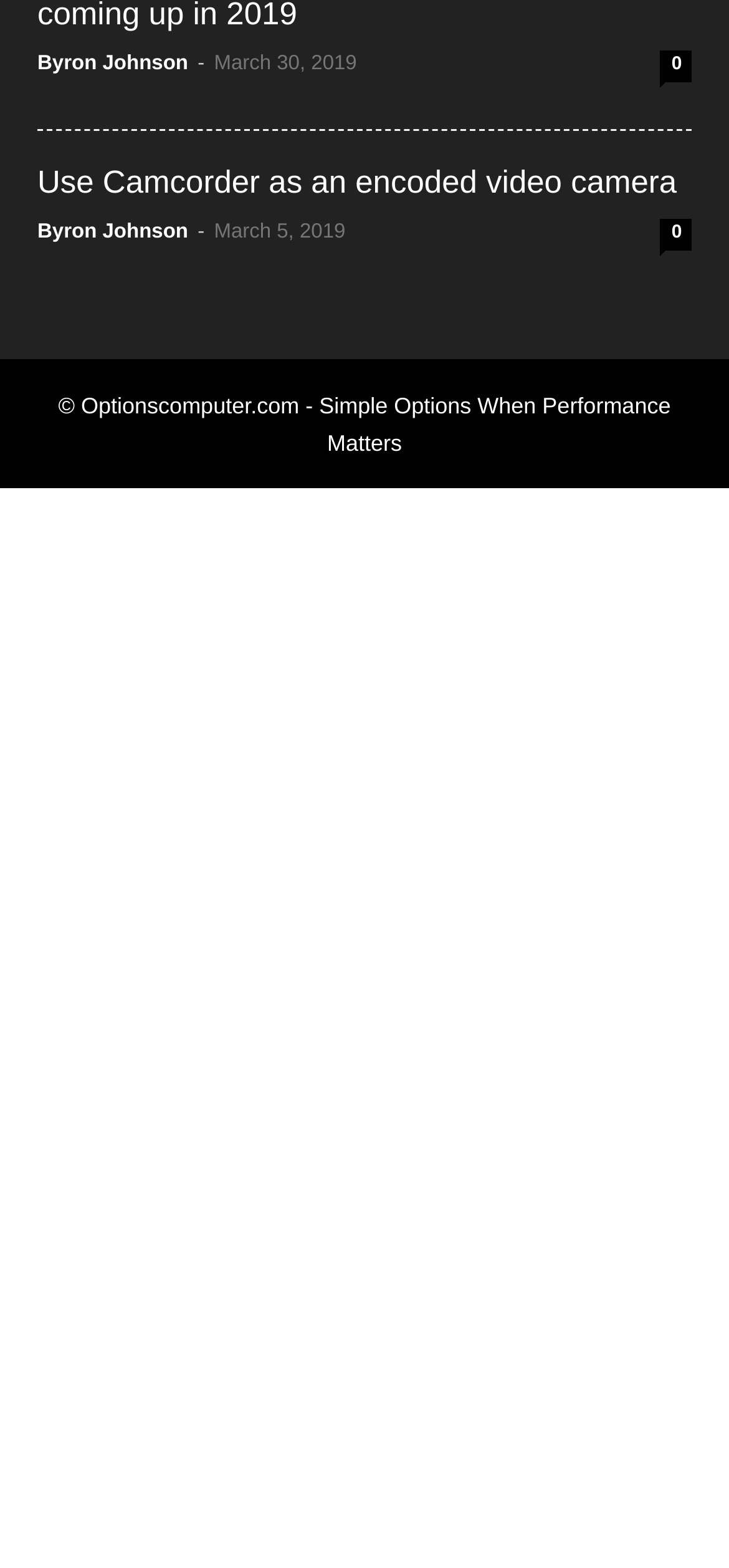Specify the bounding box coordinates of the area to click in order to follow the given instruction: "View Byron Johnson's profile."

[0.051, 0.033, 0.258, 0.048]